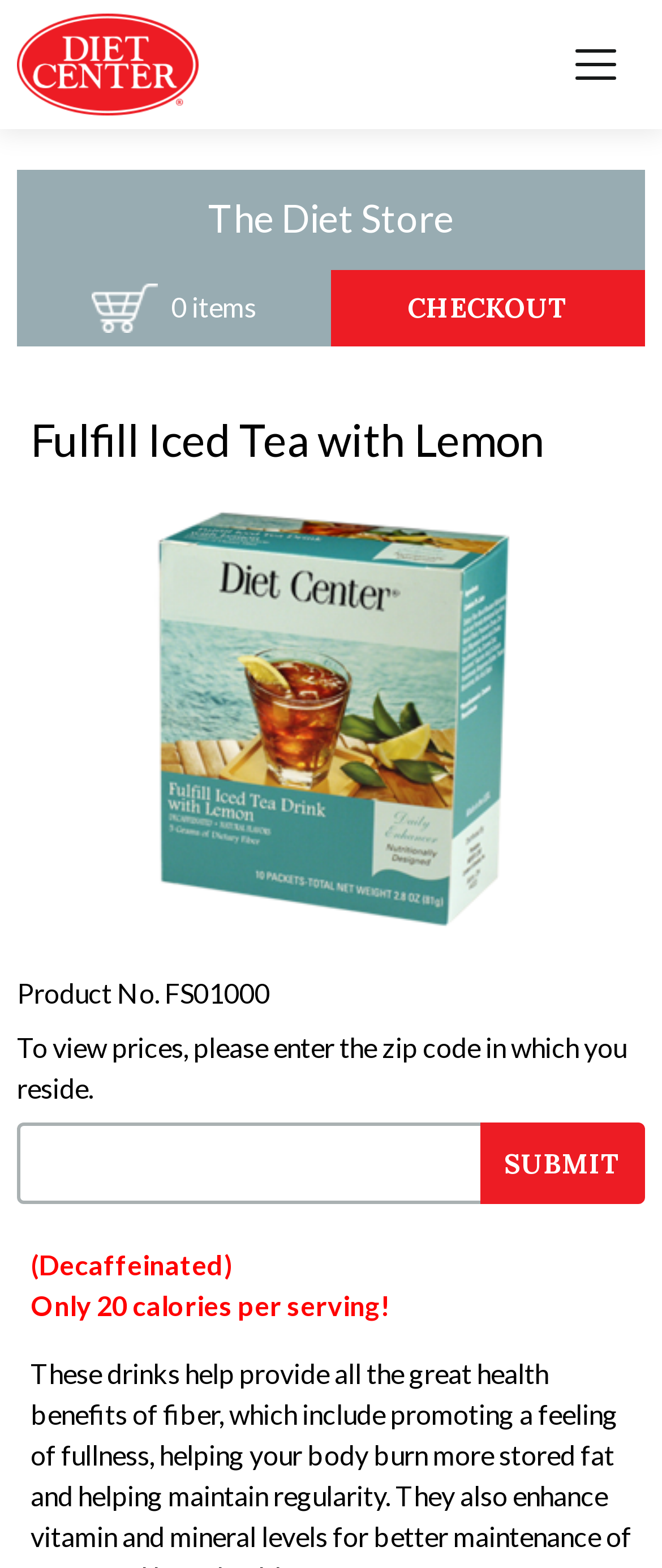What is the purpose of the textbox on the webpage?
Please give a detailed and elaborate answer to the question based on the image.

I inferred the purpose of the textbox by reading the static text elements above it, which say 'To view prices, please enter the zip code in which you reside.'.